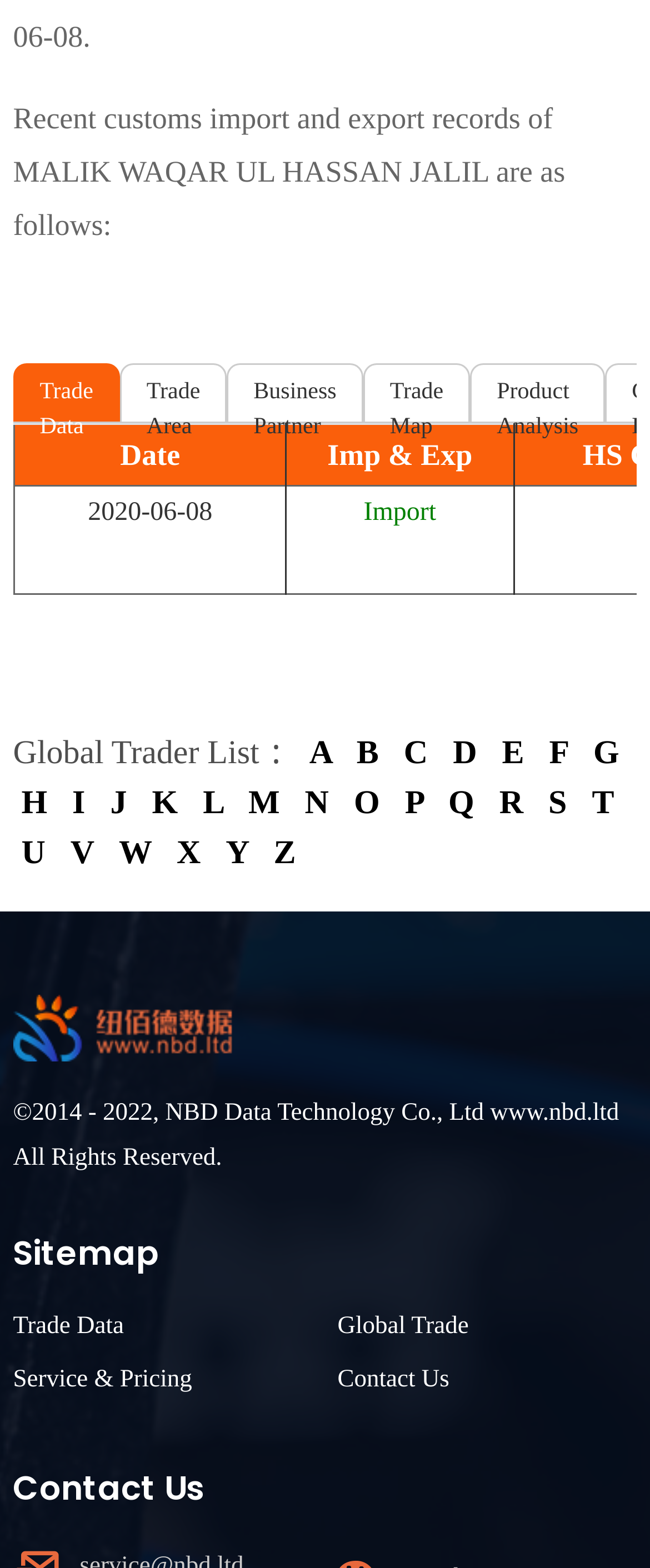Please find the bounding box coordinates of the element that you should click to achieve the following instruction: "View trade area". The coordinates should be presented as four float numbers between 0 and 1: [left, top, right, bottom].

[0.184, 0.231, 0.349, 0.269]